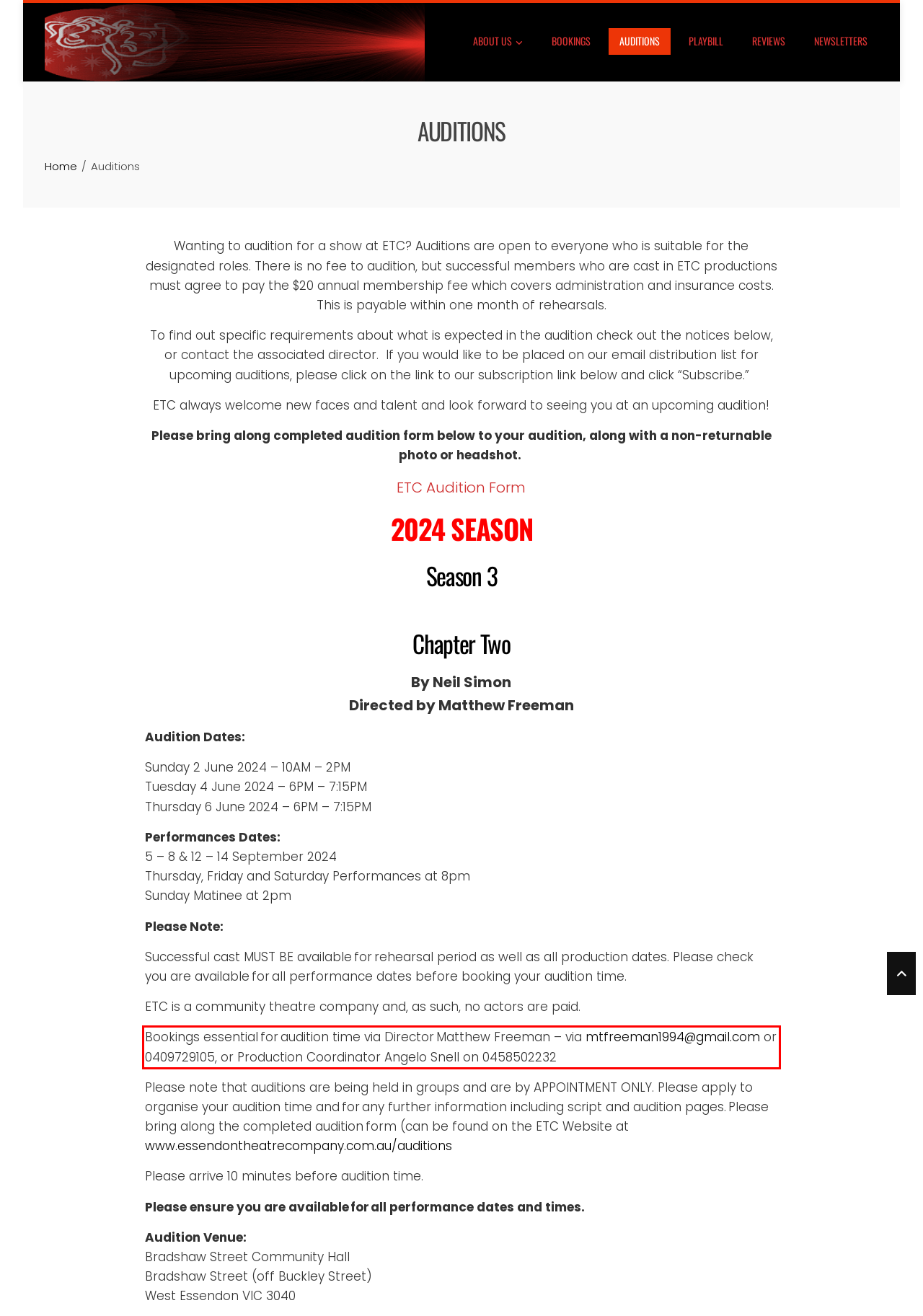Perform OCR on the text inside the red-bordered box in the provided screenshot and output the content.

Bookings essential for audition time via Director Matthew Freeman – via mtfreeman1994@gmail.com or 0409729105, or Production Coordinator Angelo Snell on 0458502232